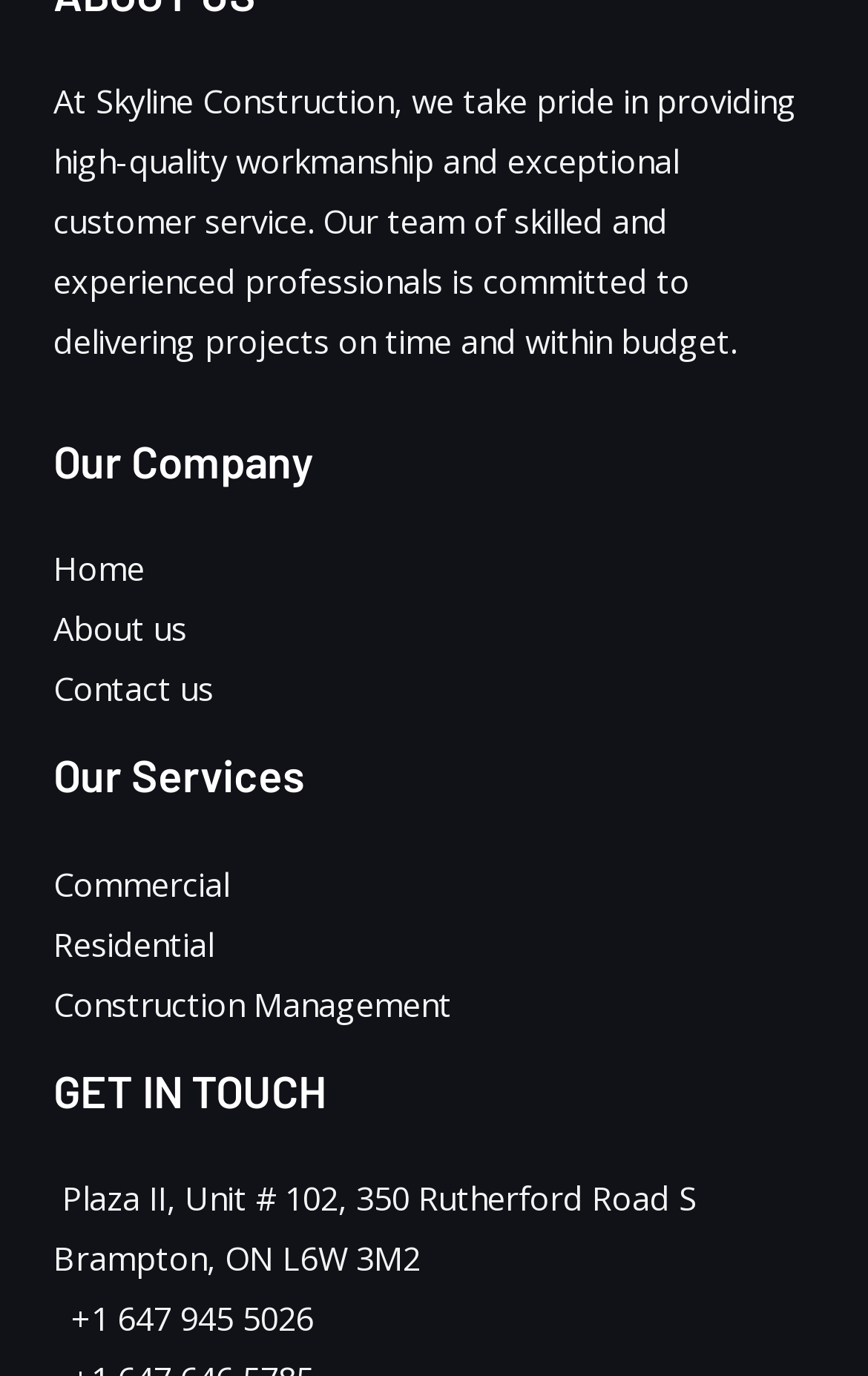What is the company's commitment?
Refer to the screenshot and deliver a thorough answer to the question presented.

Based on the static text at the top of the webpage, it is stated that the company is committed to delivering projects on time and within budget.